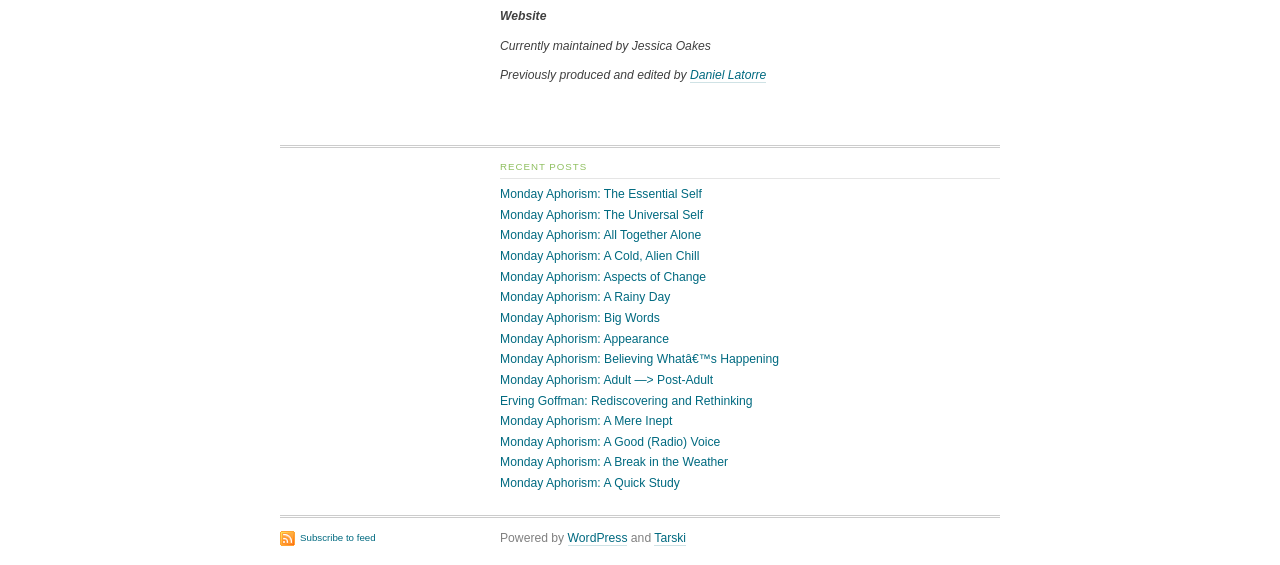Find the bounding box of the UI element described as follows: "Daniel Latorre".

[0.539, 0.12, 0.599, 0.146]